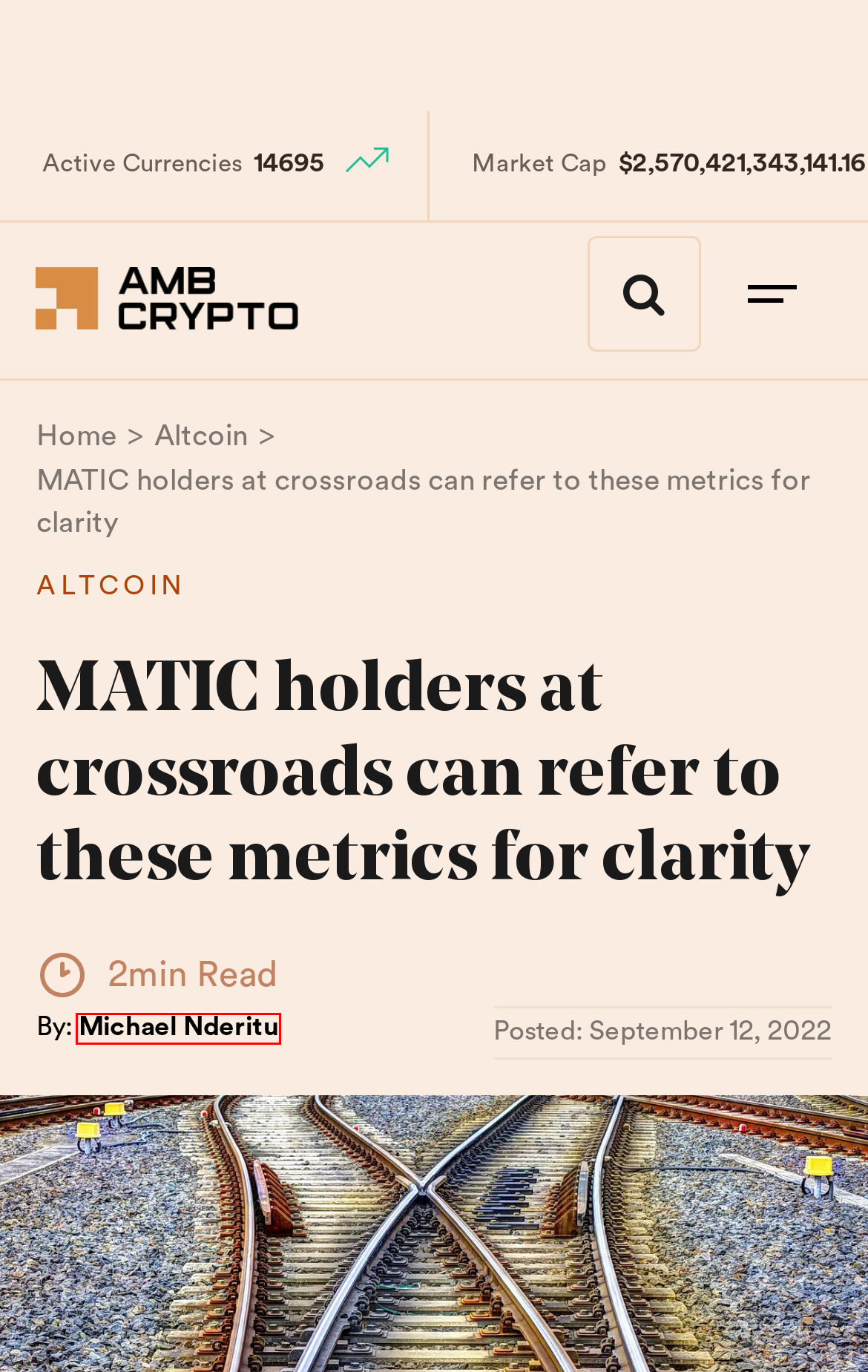You see a screenshot of a webpage with a red bounding box surrounding an element. Pick the webpage description that most accurately represents the new webpage after interacting with the element in the red bounding box. The options are:
A. Litecoin (LTC) News - AMBCrypto
B. Altcoin News - AMBCrypto
C. Are Memecoins Losing Their Appeal?
D. Algorand reveals $35M hole in balance sheet owing to exposure to Hodlnaut - AMBCrypto
E. Michael Nderitu, Author at AMBCrypto
F. All about the memecoin supercycle and Solana's role - AMBCrypto
G. Web3, Blockchain, and AI at the AMBCrypto Blog
H. Will Litecoin hit $85 in the coming weeks? - AMBCrypto

E